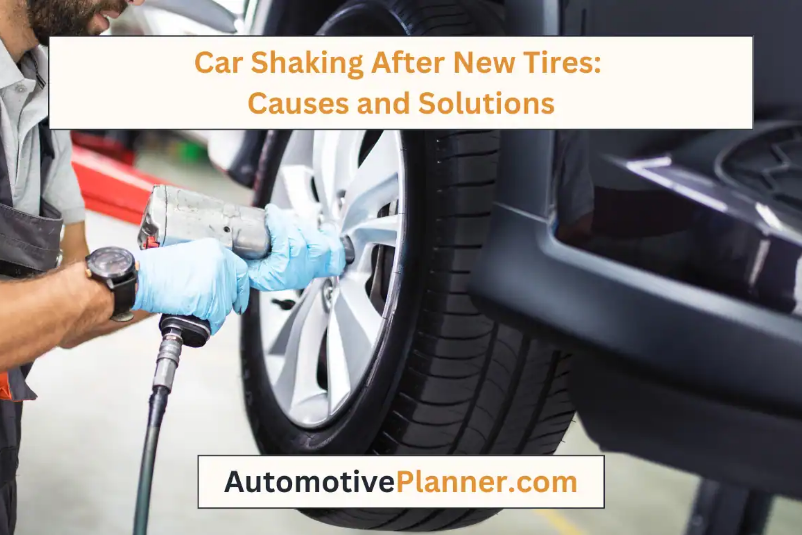What website is featured at the bottom of the graphic?
Using the information presented in the image, please offer a detailed response to the question.

The website name 'AutomotivePlanner.com' is displayed at the bottom of the graphic, indicating a resource for automotive advice and information.